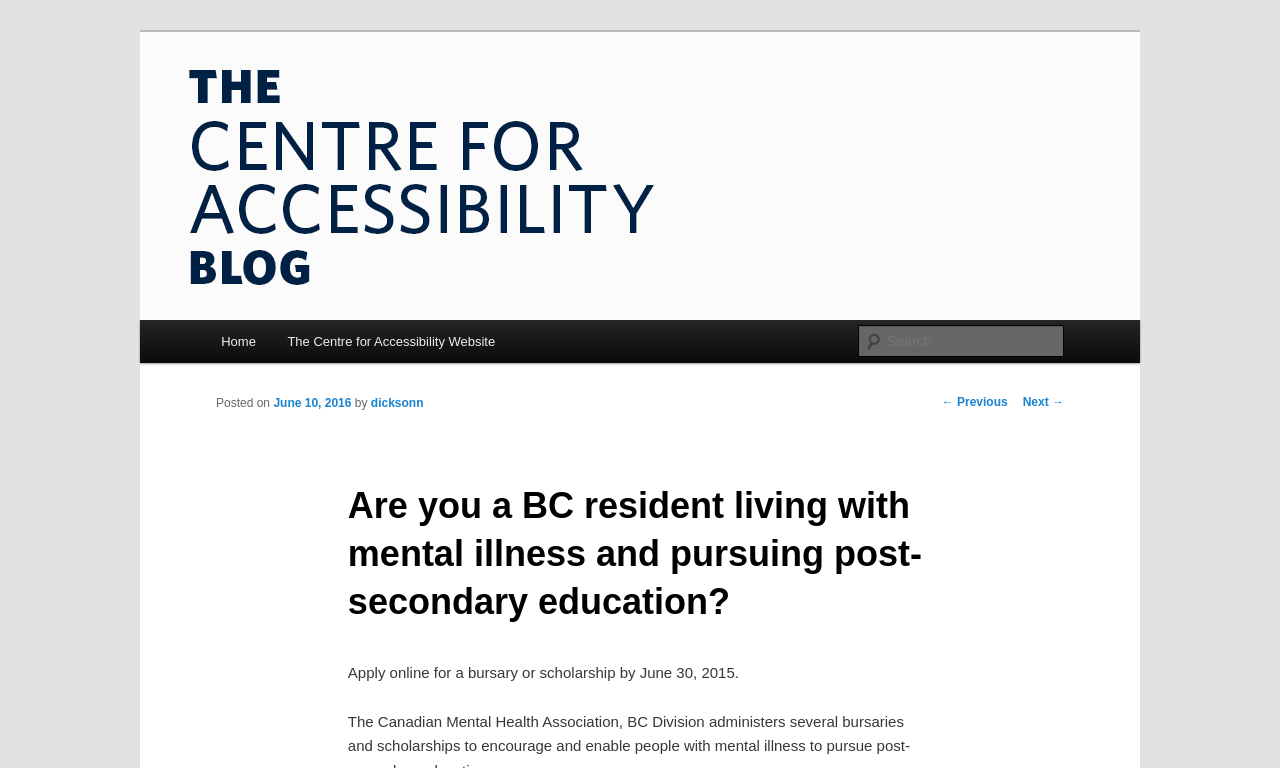What is the author of the webpage?
Please respond to the question thoroughly and include all relevant details.

I determined the author by reading the link element with the text 'dicksonn' which is preceded by the static text 'by'.